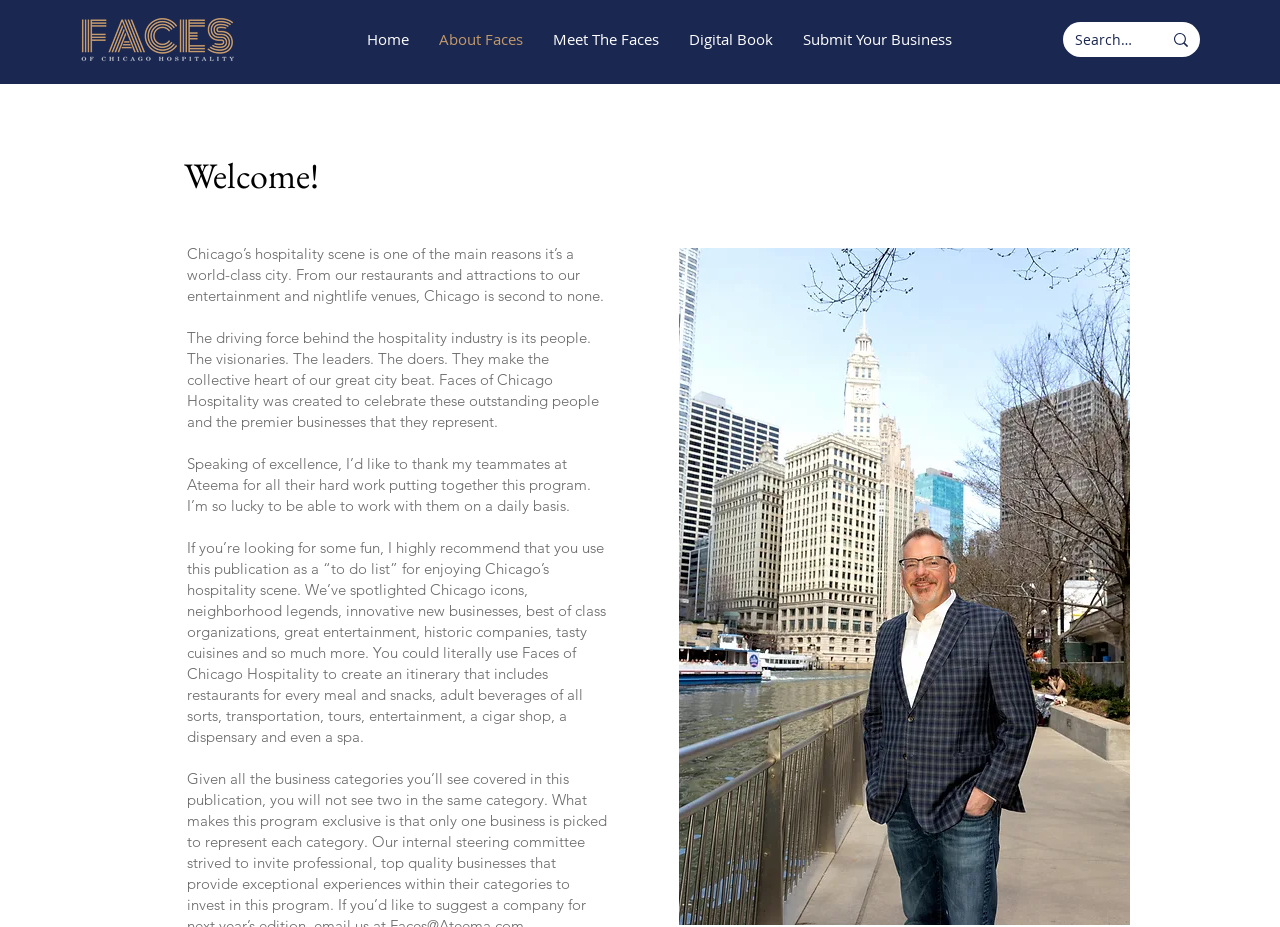What is the author's suggestion for using this publication?
From the image, respond using a single word or phrase.

As a 'to do list'